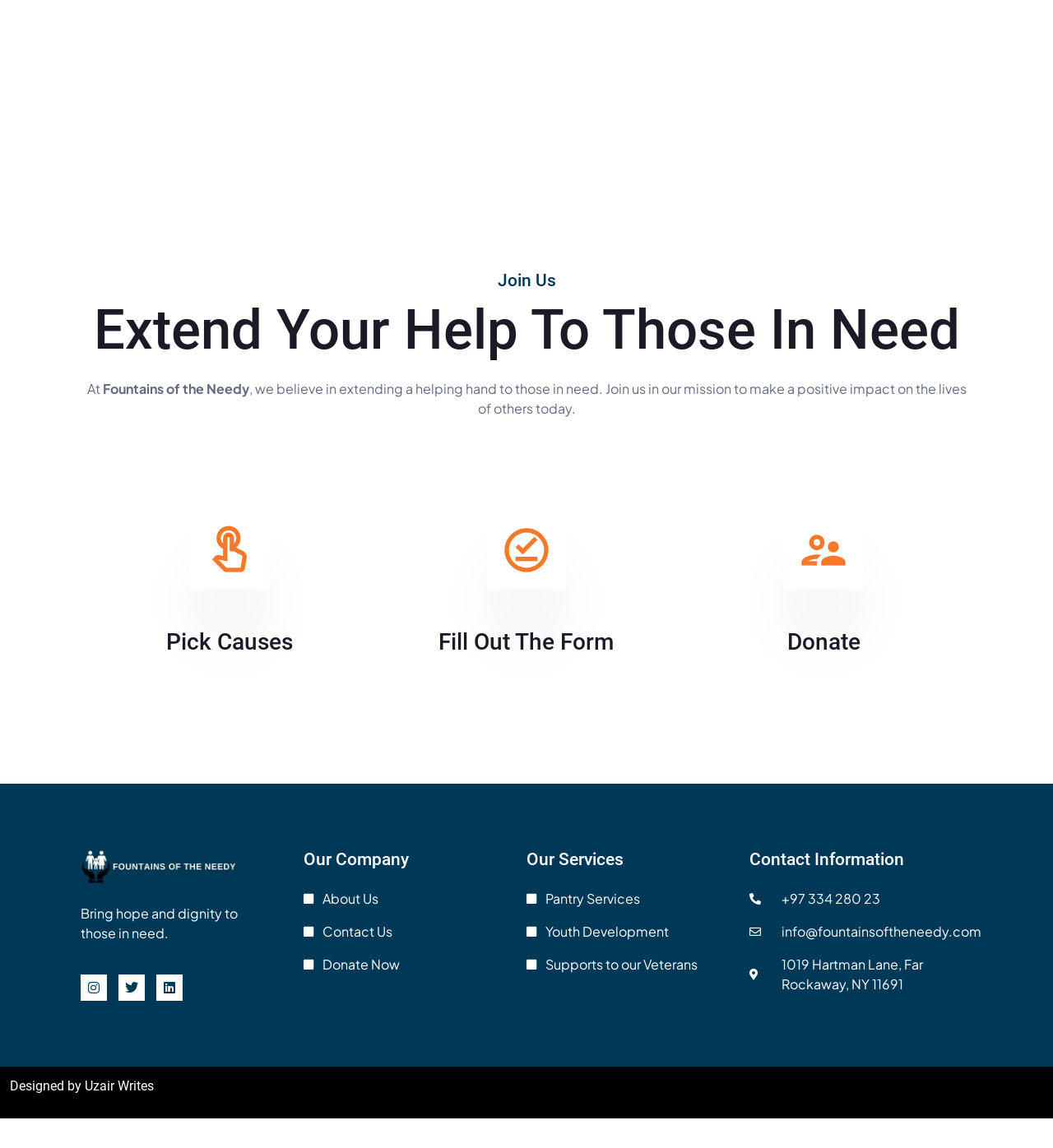Analyze the image and answer the question with as much detail as possible: 
What is the name of the organization?

The name of the organization can be found in the StaticText element 'At Fountains of the Needy' with bounding box coordinates [0.082, 0.331, 0.236, 0.346].